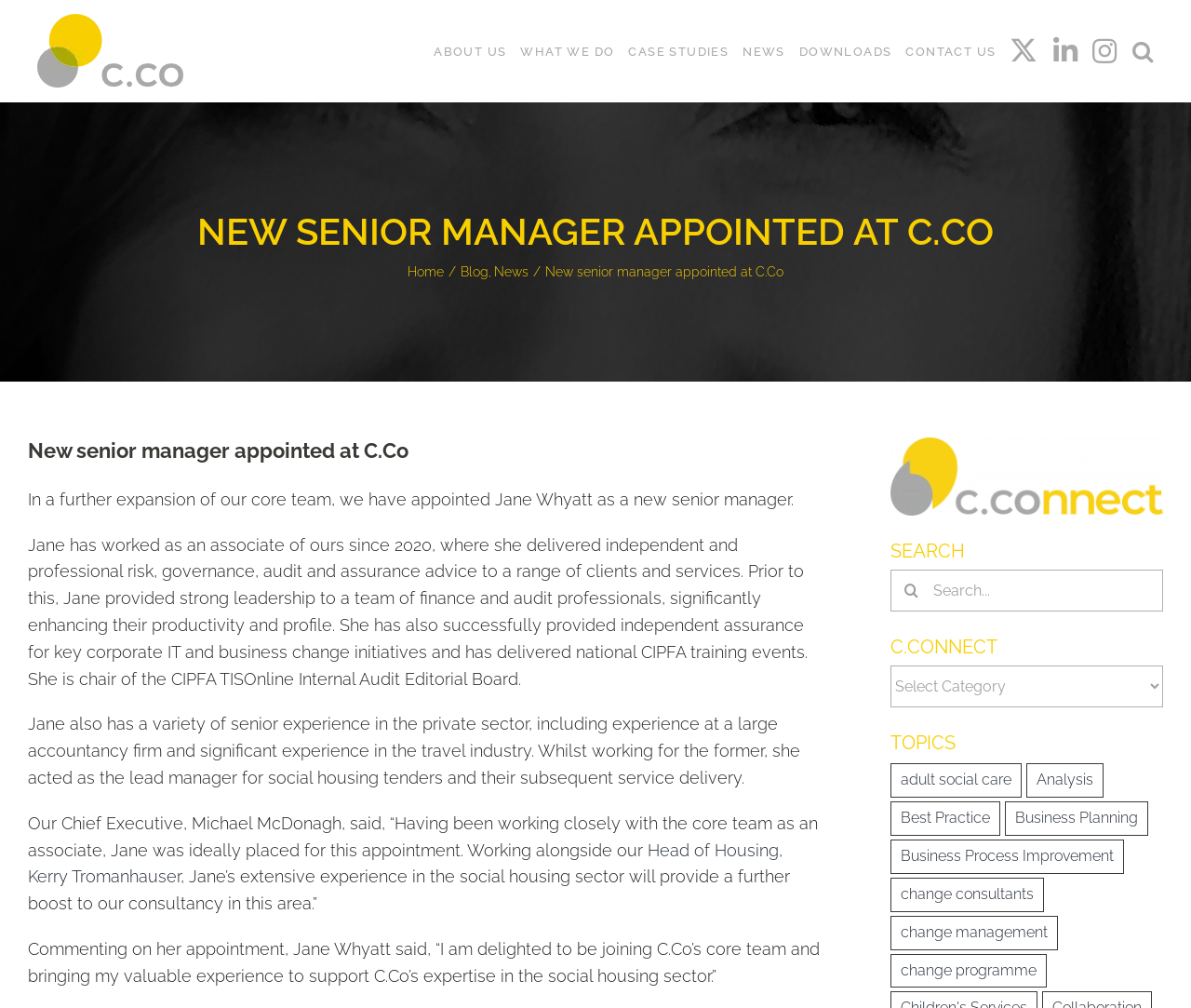Can you find the bounding box coordinates for the element that needs to be clicked to execute this instruction: "Click the 'NEWS' link"? The coordinates should be given as four float numbers between 0 and 1, i.e., [left, top, right, bottom].

[0.624, 0.0, 0.659, 0.102]